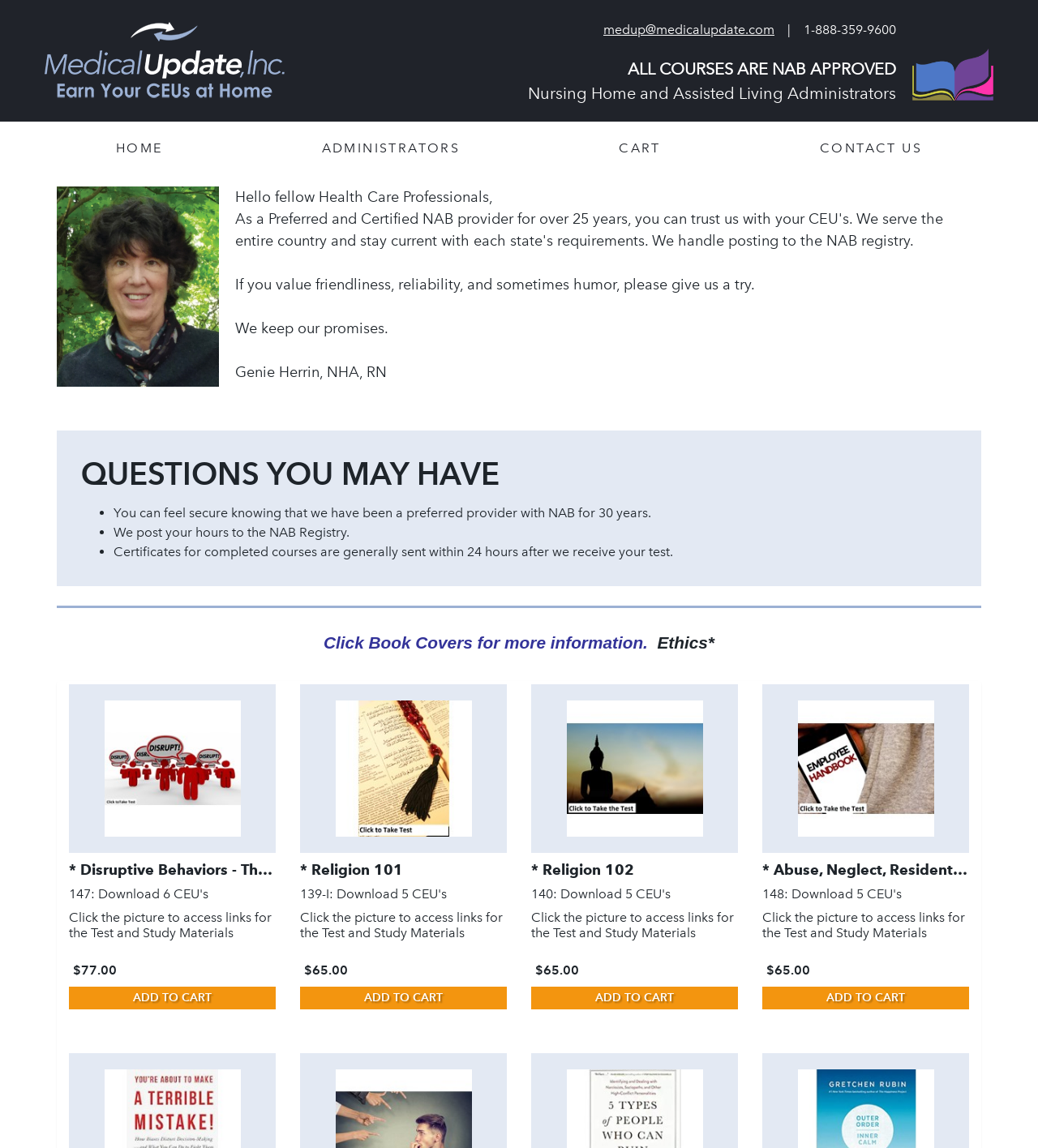Please identify the coordinates of the bounding box that should be clicked to fulfill this instruction: "Click the 'HOME' link".

None